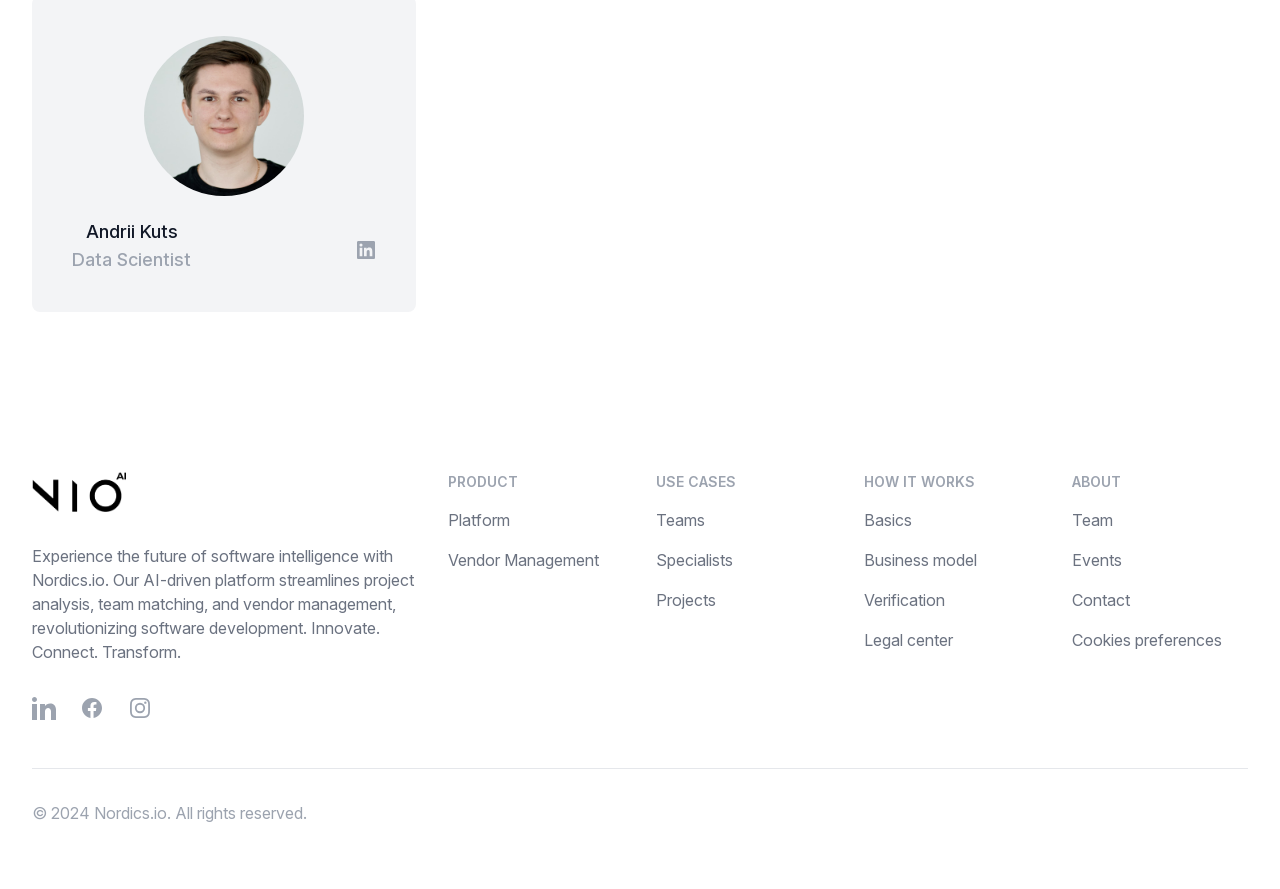Please answer the following question using a single word or phrase: What is the copyright year?

2024